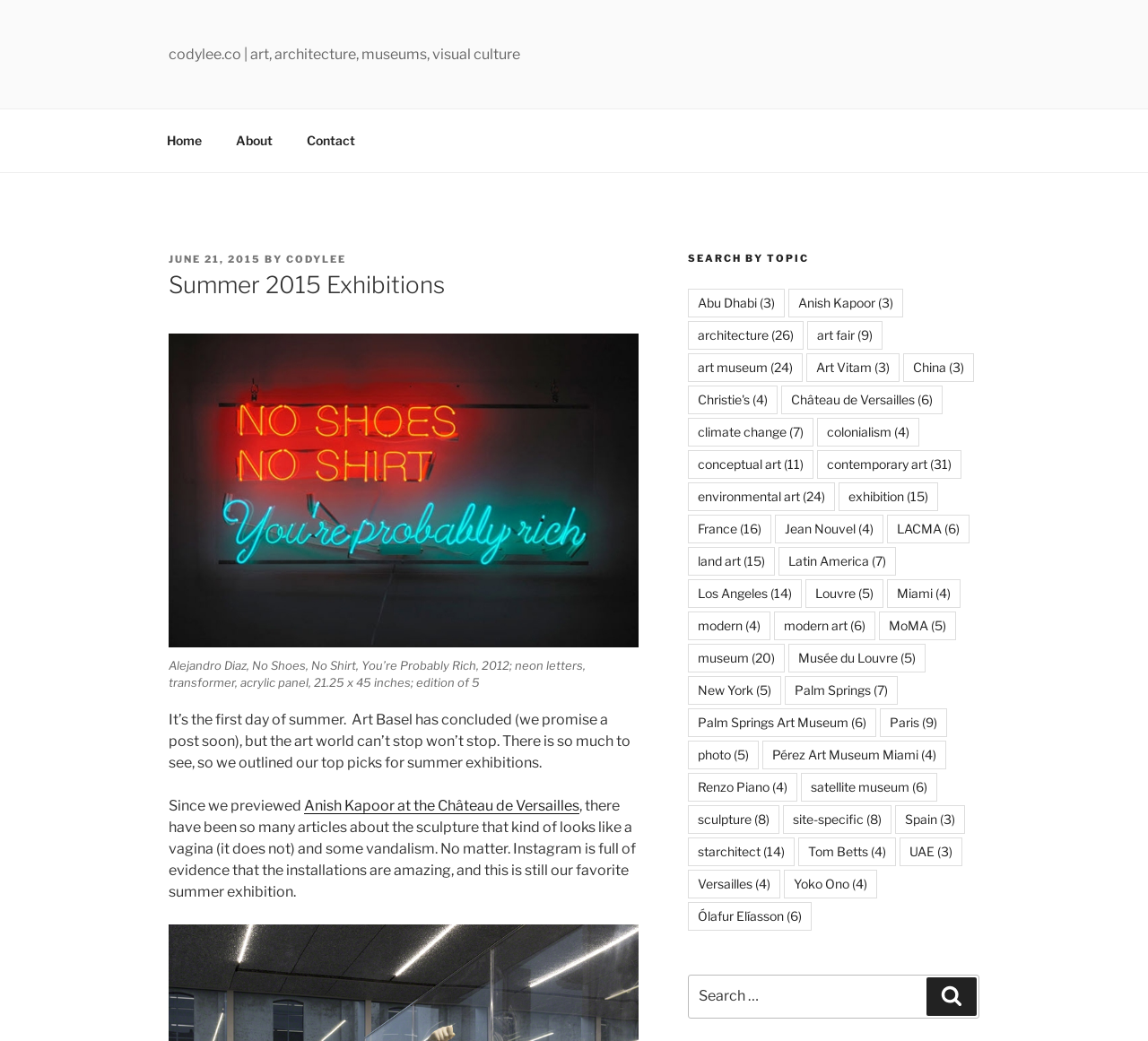Using the description: "June 21, 2015June 10, 2023", determine the UI element's bounding box coordinates. Ensure the coordinates are in the format of four float numbers between 0 and 1, i.e., [left, top, right, bottom].

[0.147, 0.243, 0.227, 0.255]